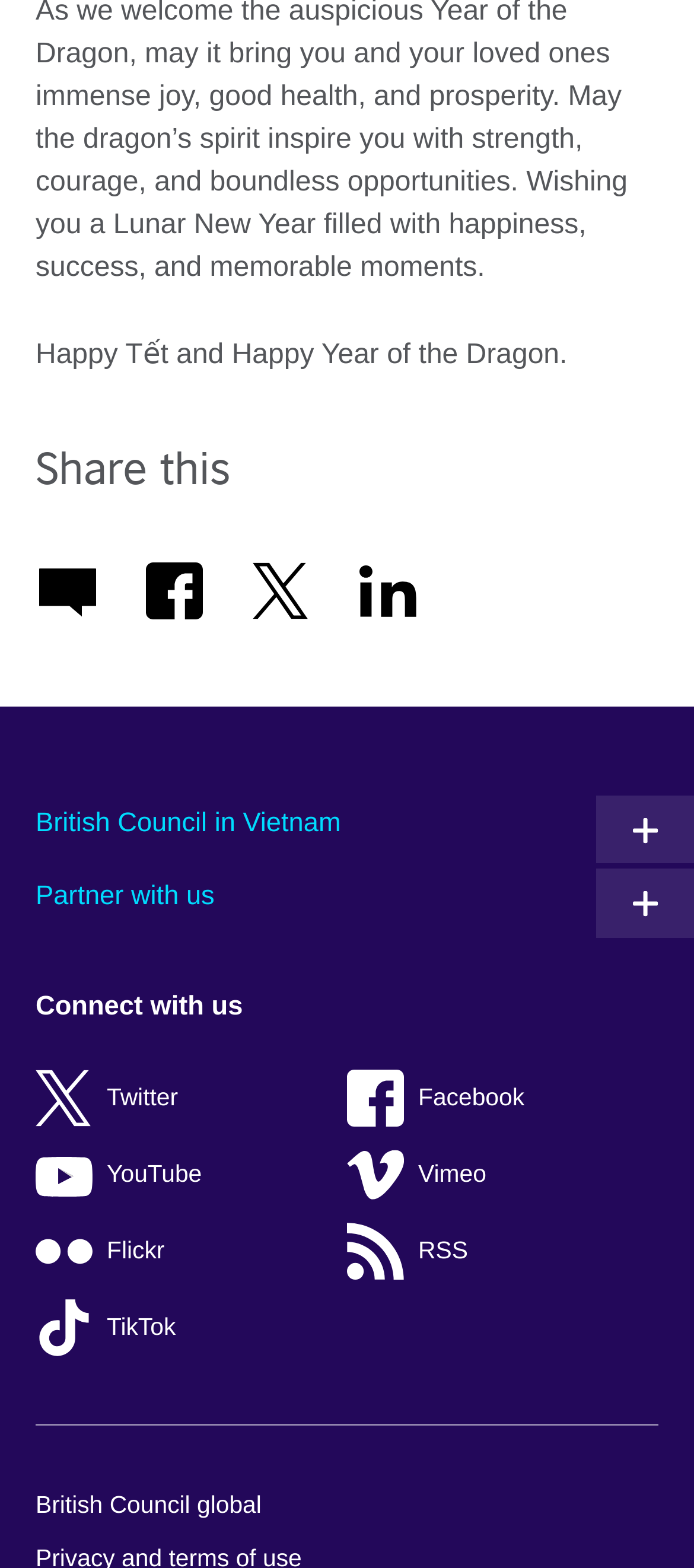What is the purpose of the 'Show' links on the webpage?
Please provide a comprehensive answer based on the visual information in the image.

The webpage has two 'Show' links, one next to 'British Council in Vietnam' and another next to 'Partner with us'. These links likely expand to show more information about these topics.